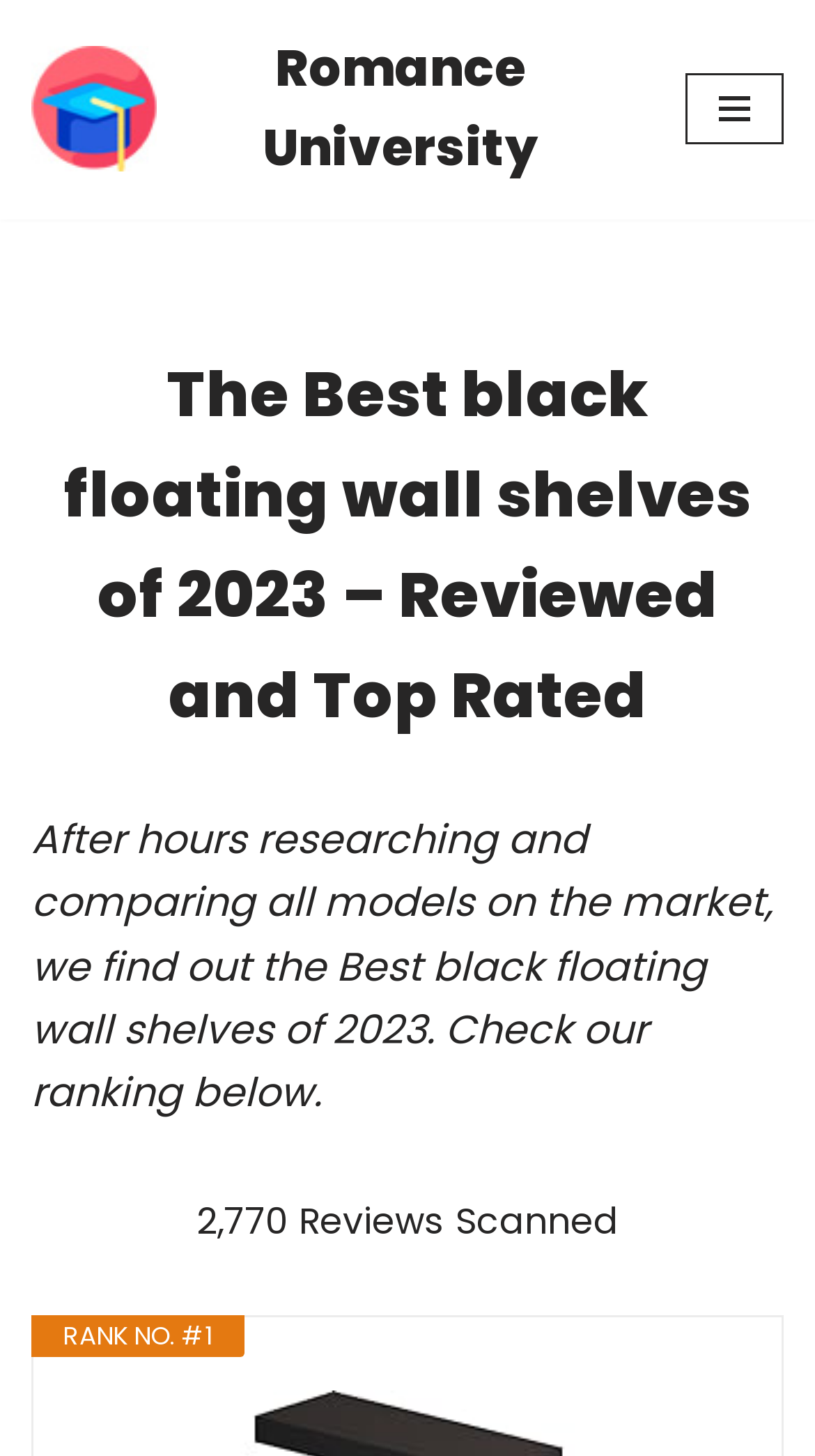Please predict the bounding box coordinates (top-left x, top-left y, bottom-right x, bottom-right y) for the UI element in the screenshot that fits the description: parent_node: DE

None